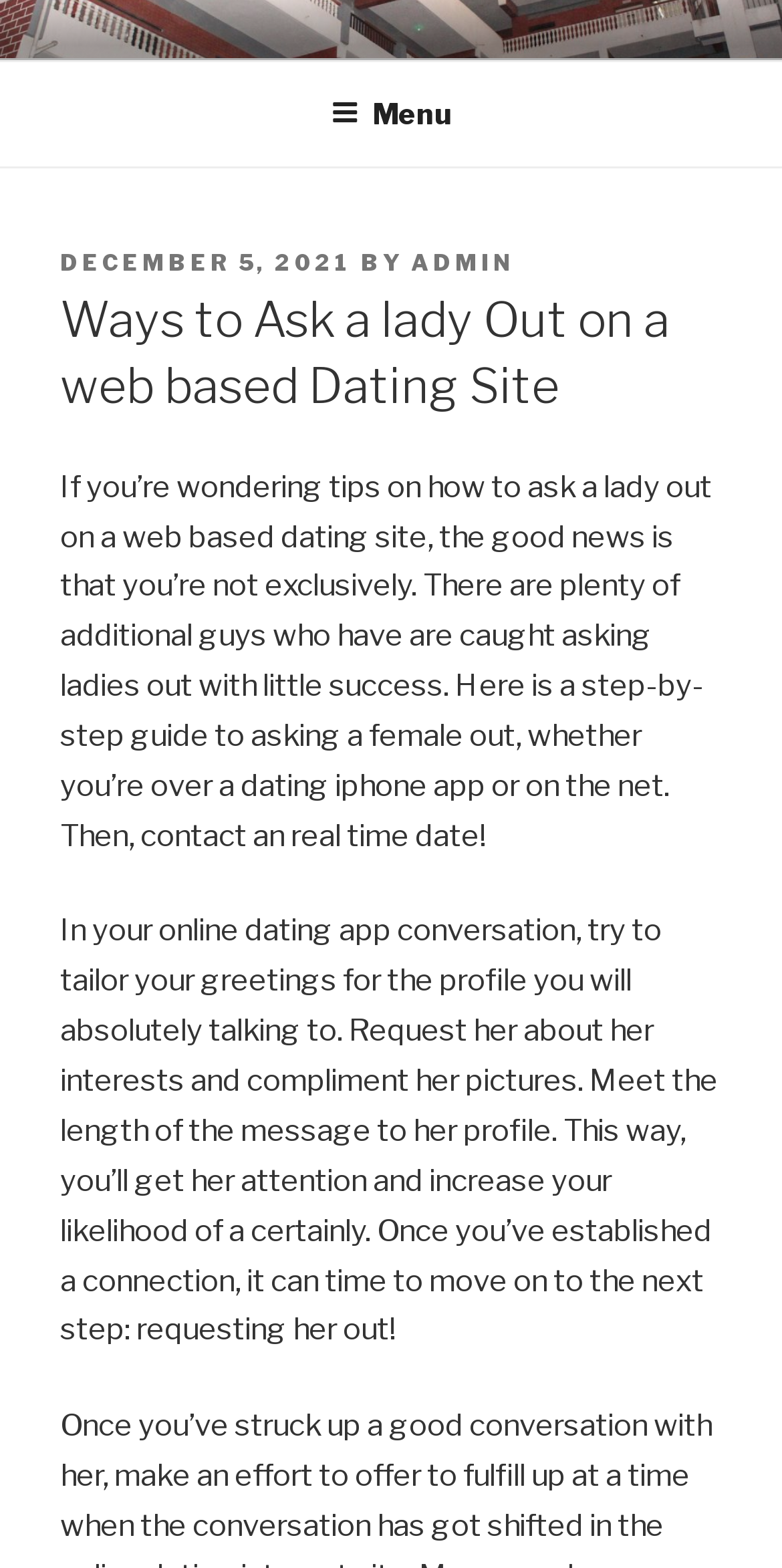Provide a comprehensive description of the webpage.

The webpage is about providing guidance on how to ask a lady out on a web-based dating site. At the top, there is a navigation menu labeled "Top Menu" with a button to expand or collapse it. Below the navigation menu, there is a header section that displays the posting date, "DECEMBER 5, 2021", and the author, "ADMIN". 

The main content of the webpage is divided into two paragraphs. The first paragraph explains that many guys struggle to ask ladies out on online dating sites and provides a step-by-step guide to doing so. The second paragraph offers specific tips on how to initiate a conversation on a dating app, such as tailoring greetings to the person's profile, asking about their interests, and complimenting their pictures. The text is presented in a clear and concise manner, making it easy to follow.